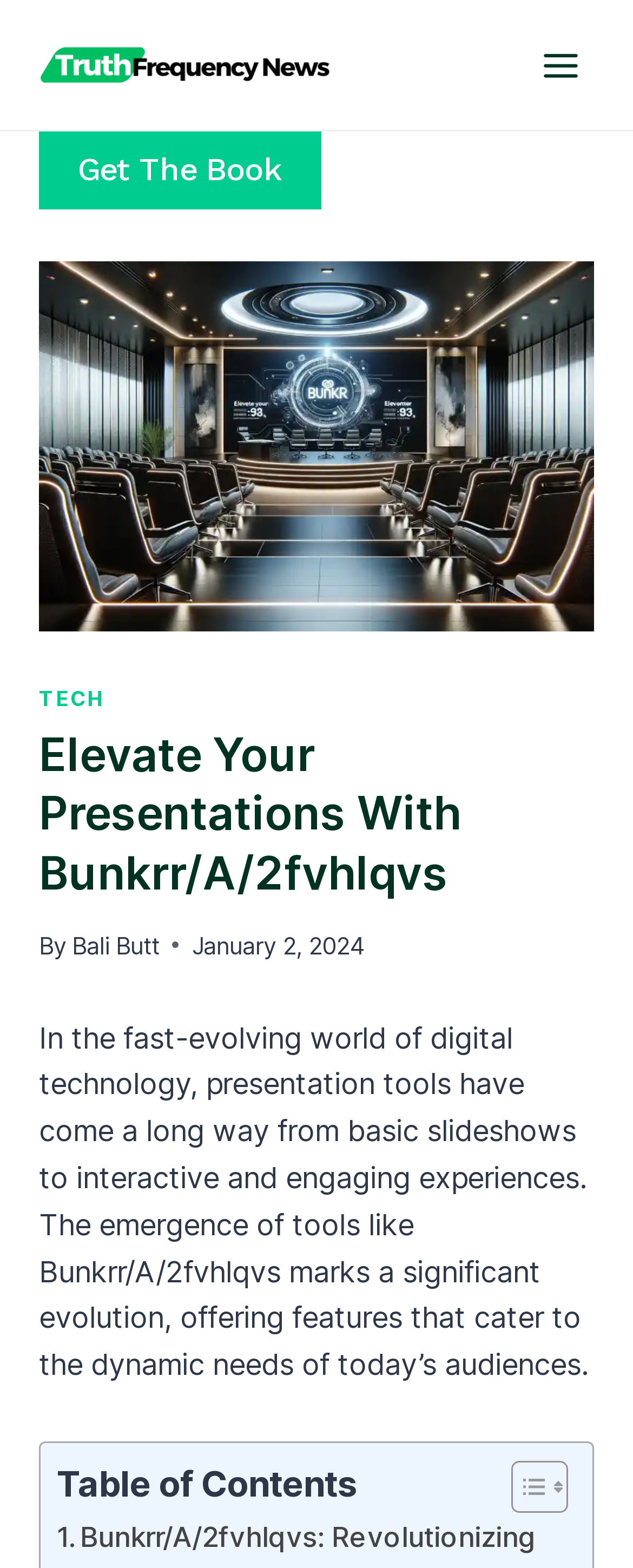Please provide a detailed answer to the question below based on the screenshot: 
What is the name of the author?

The author's name can be found in the header section of the webpage, where it says 'By Bali Butt'.